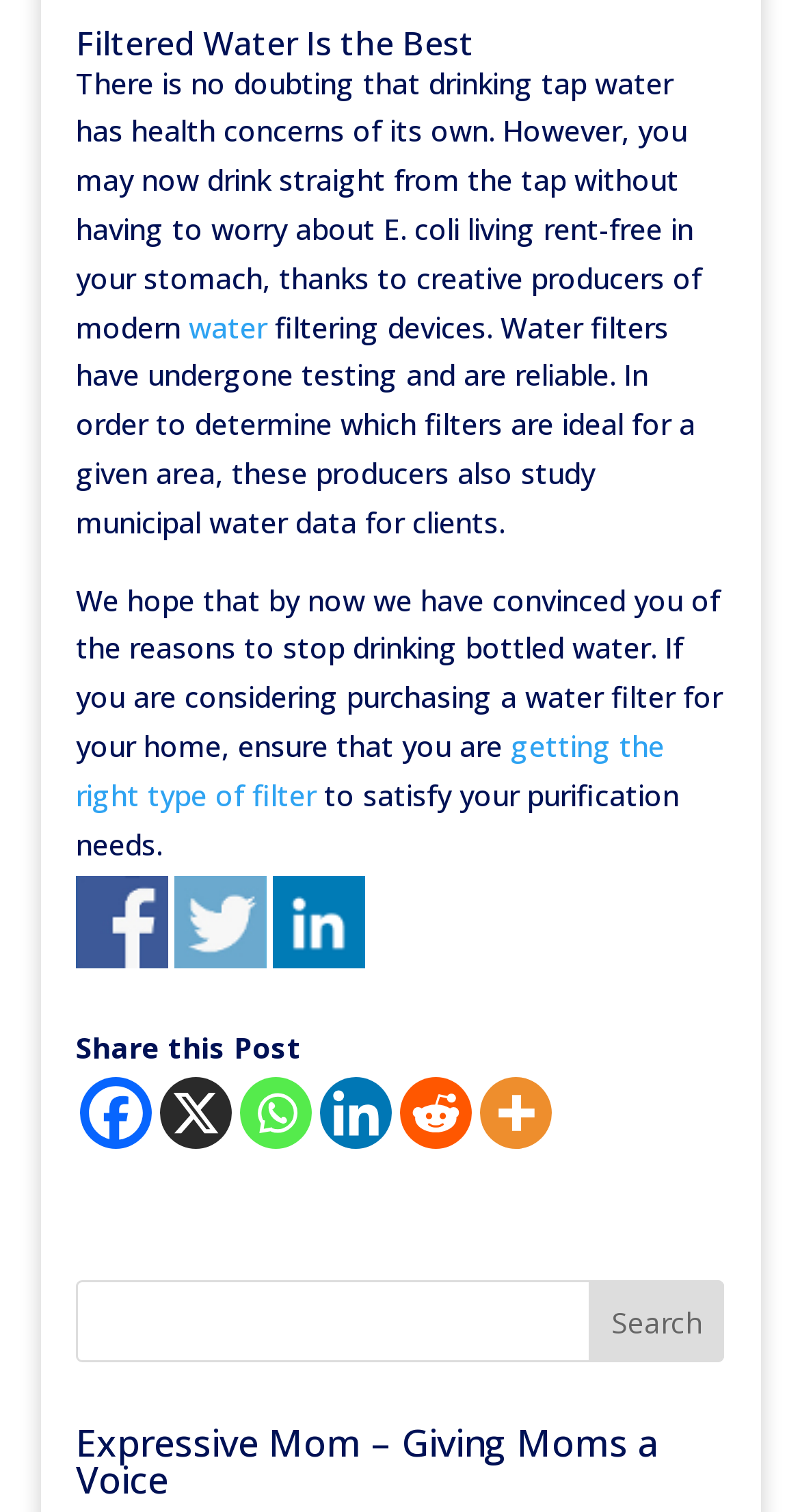Find the bounding box coordinates of the element to click in order to complete the given instruction: "Enter search query in the search box."

[0.095, 0.847, 0.905, 0.901]